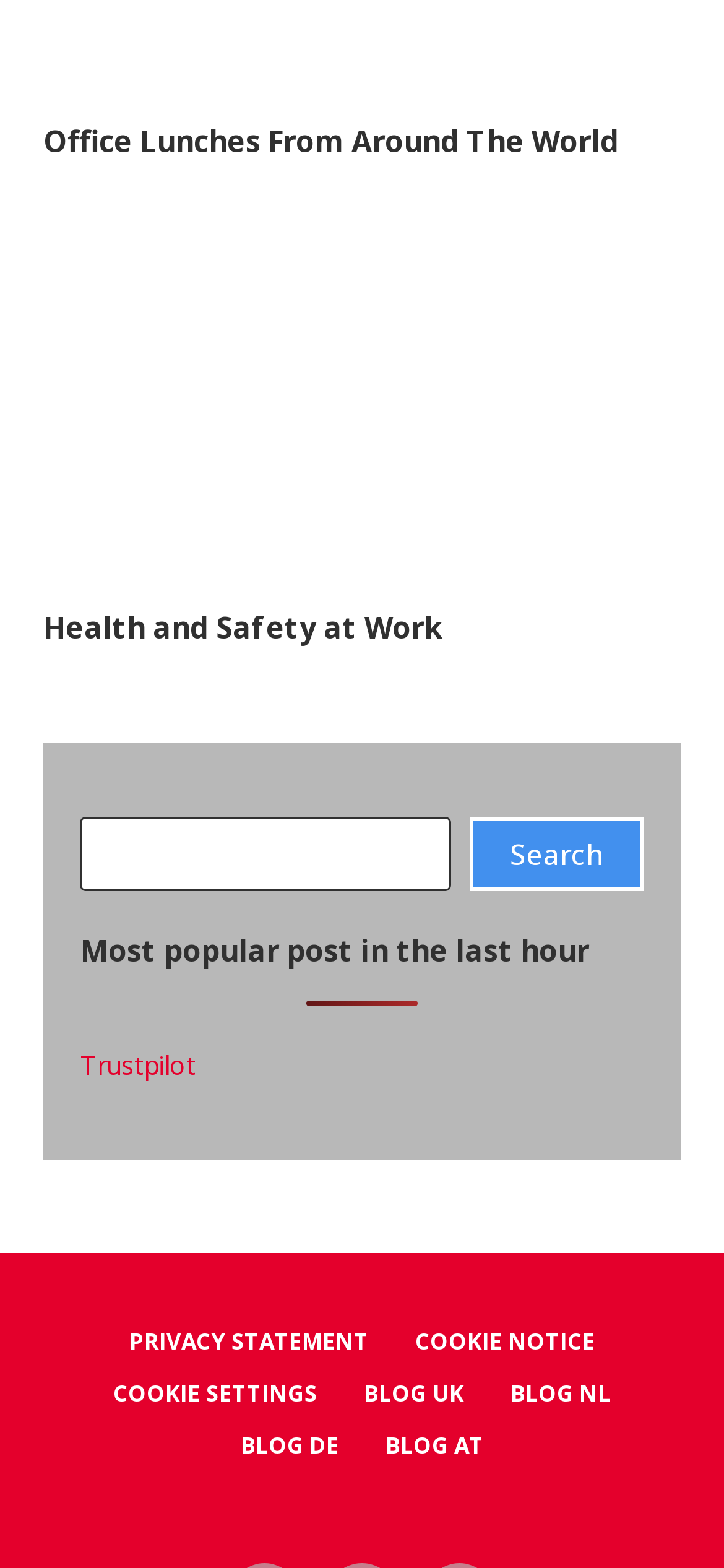Find the bounding box coordinates of the area to click in order to follow the instruction: "Go to the BLOG UK page".

[0.471, 0.88, 0.673, 0.898]